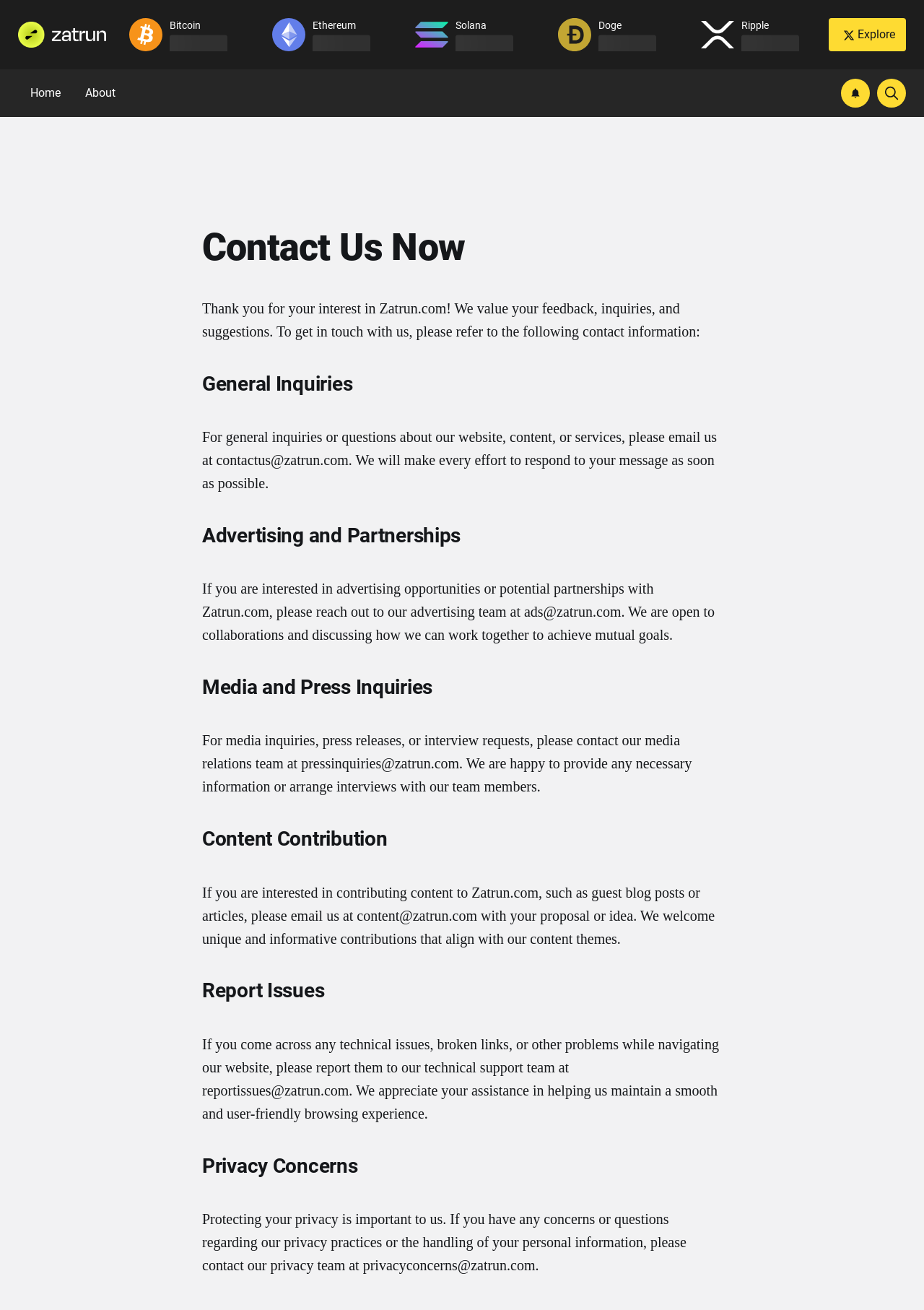Provide the bounding box coordinates of the HTML element this sentence describes: "aria-label="search"". The bounding box coordinates consist of four float numbers between 0 and 1, i.e., [left, top, right, bottom].

[0.952, 0.062, 0.977, 0.08]